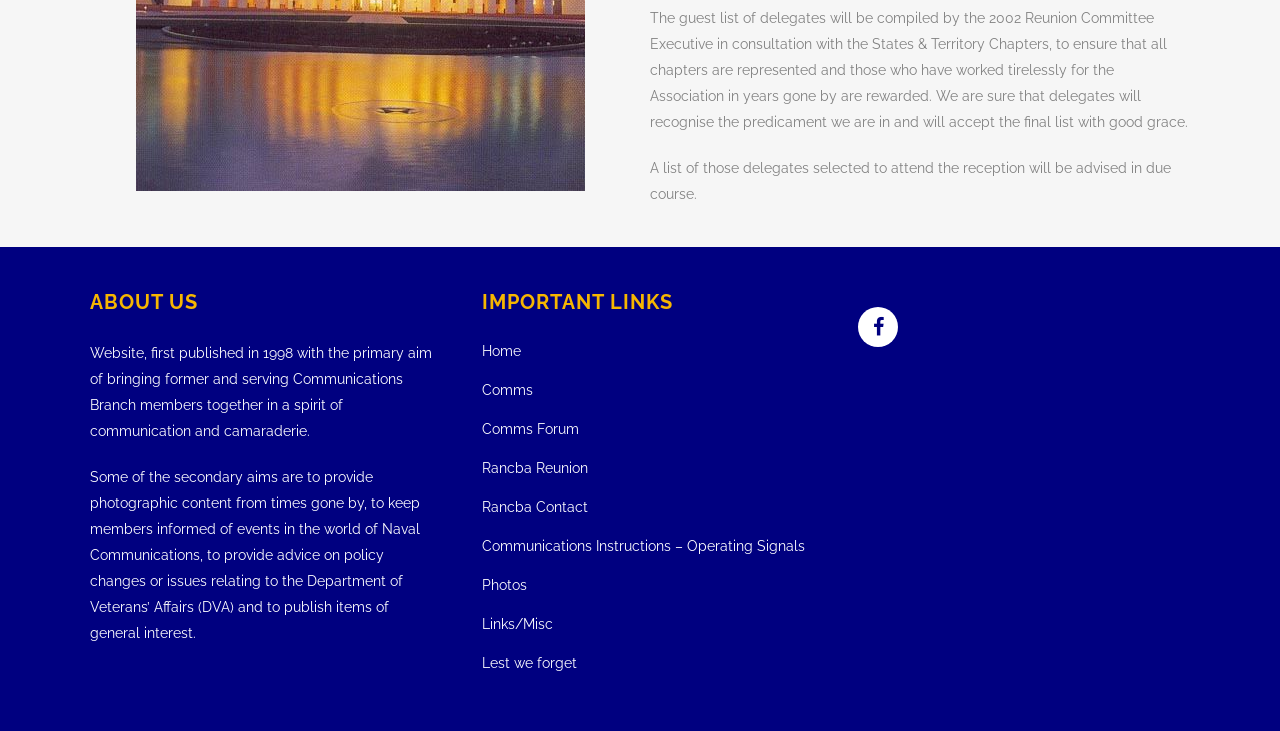Kindly provide the bounding box coordinates of the section you need to click on to fulfill the given instruction: "Check the 'Lest we forget' link".

[0.376, 0.893, 0.639, 0.923]